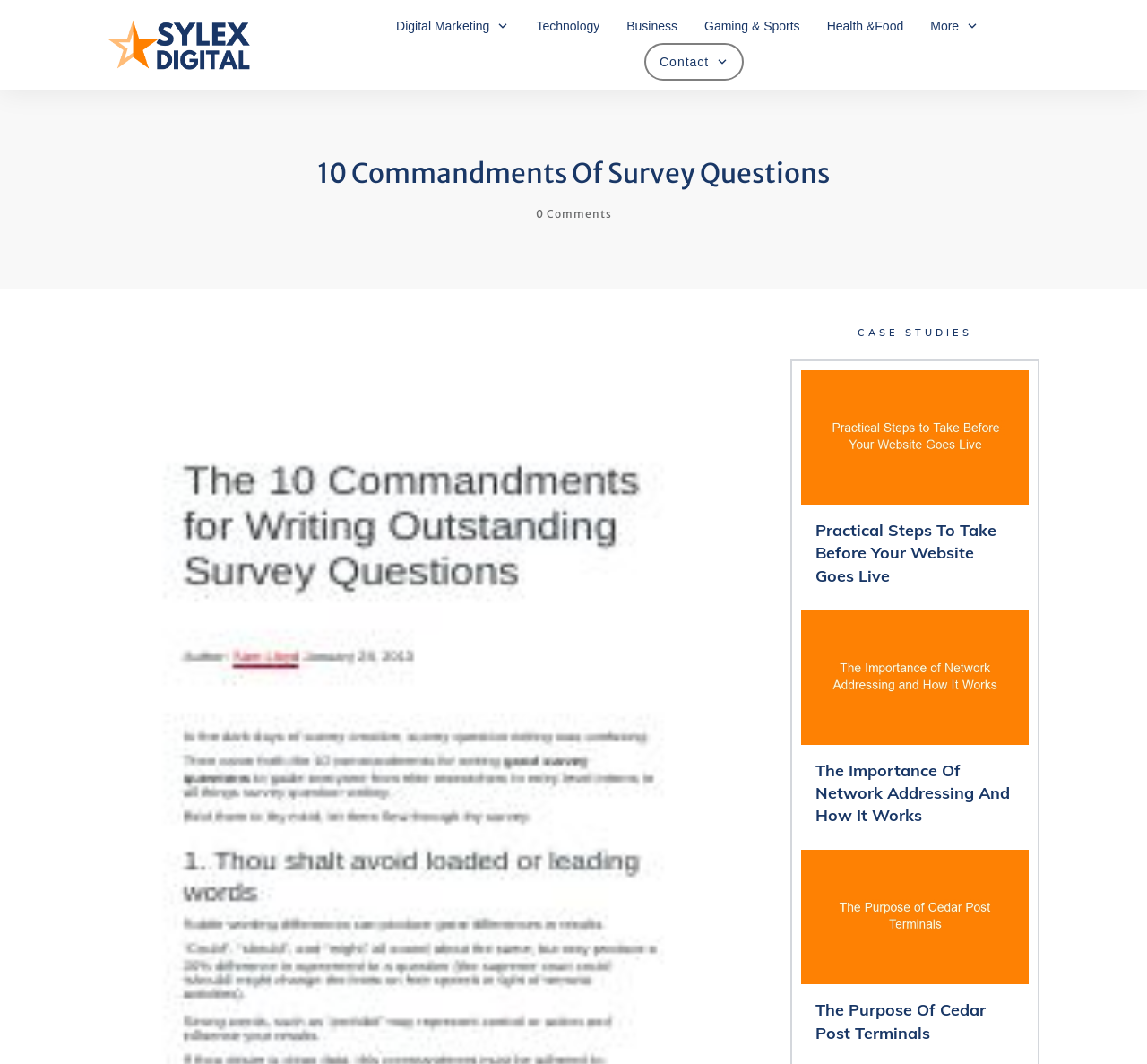What is the text next to the image at the top right corner?
Could you give a comprehensive explanation in response to this question?

The text 'More' is present next to the image at the top right corner of the webpage, which suggests that there might be more options or categories available.